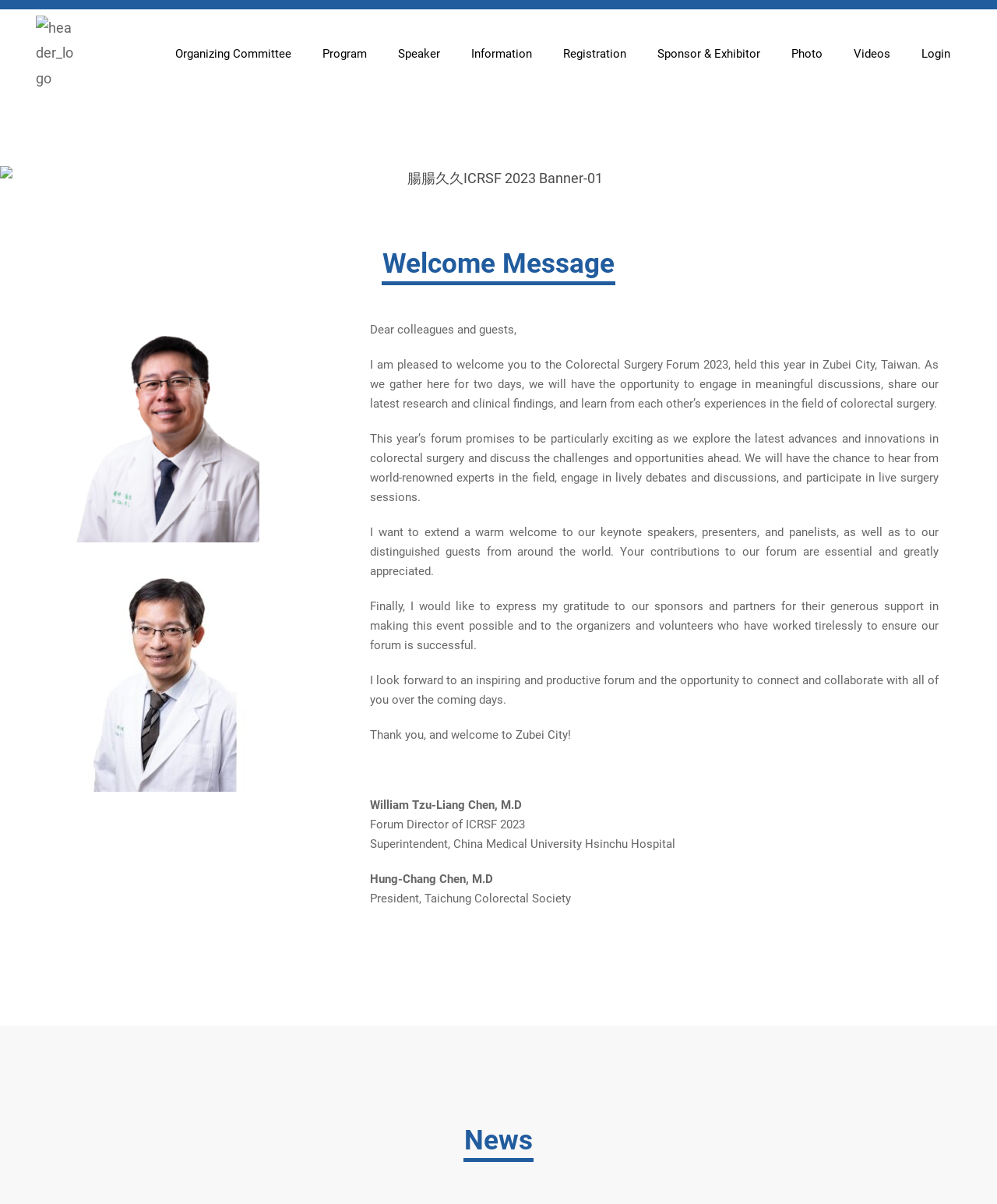Respond to the following question using a concise word or phrase: 
What is the theme of the news section?

Colorectal Surgery